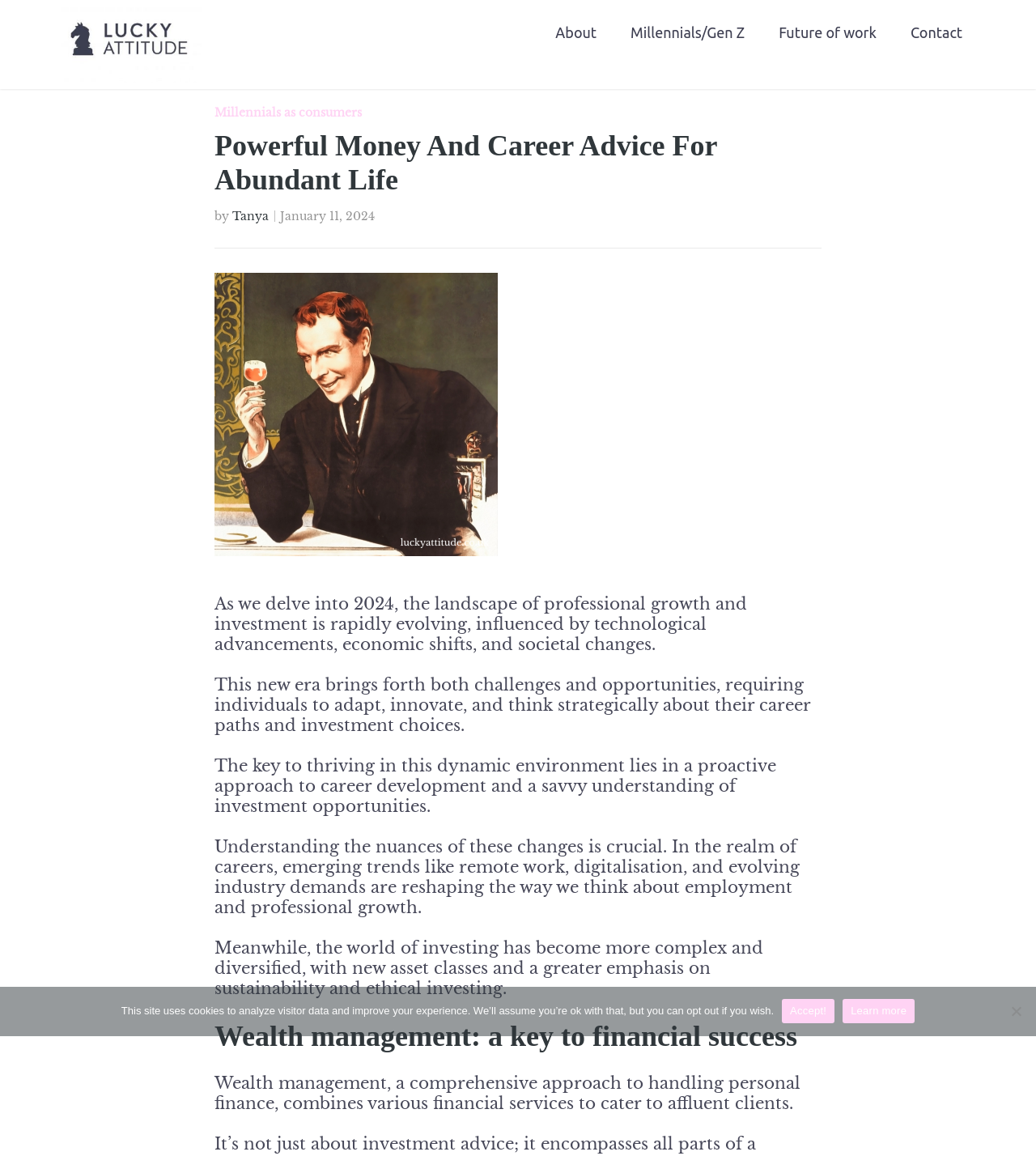Using the given description, provide the bounding box coordinates formatted as (top-left x, top-left y, bottom-right x, bottom-right y), with all values being floating point numbers between 0 and 1. Description: Case Buyer’s Club

None